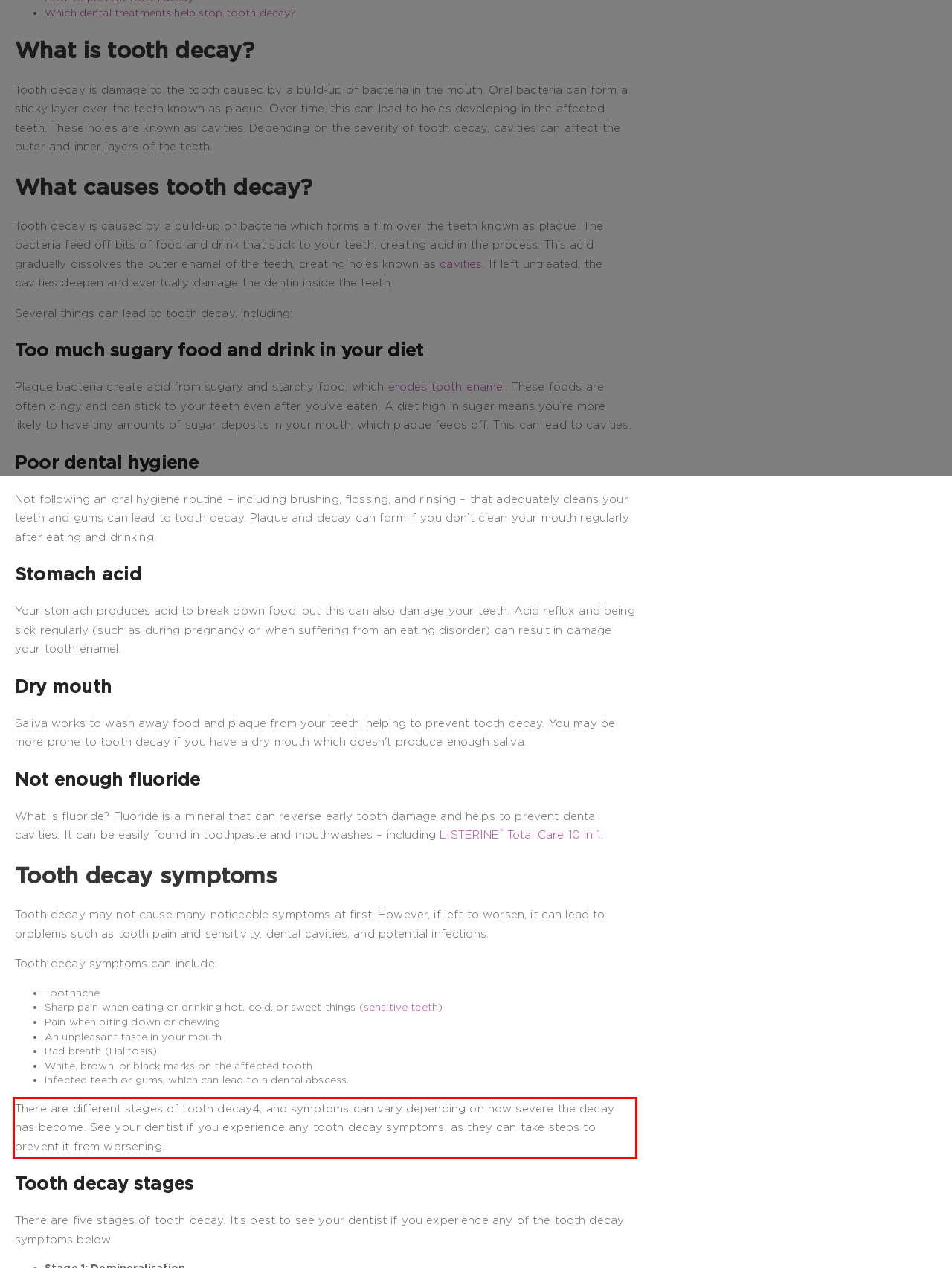Within the screenshot of the webpage, locate the red bounding box and use OCR to identify and provide the text content inside it.

There are different stages of tooth decay4, and symptoms can vary depending on how severe the decay has become. See your dentist if you experience any tooth decay symptoms, as they can take steps to prevent it from worsening.